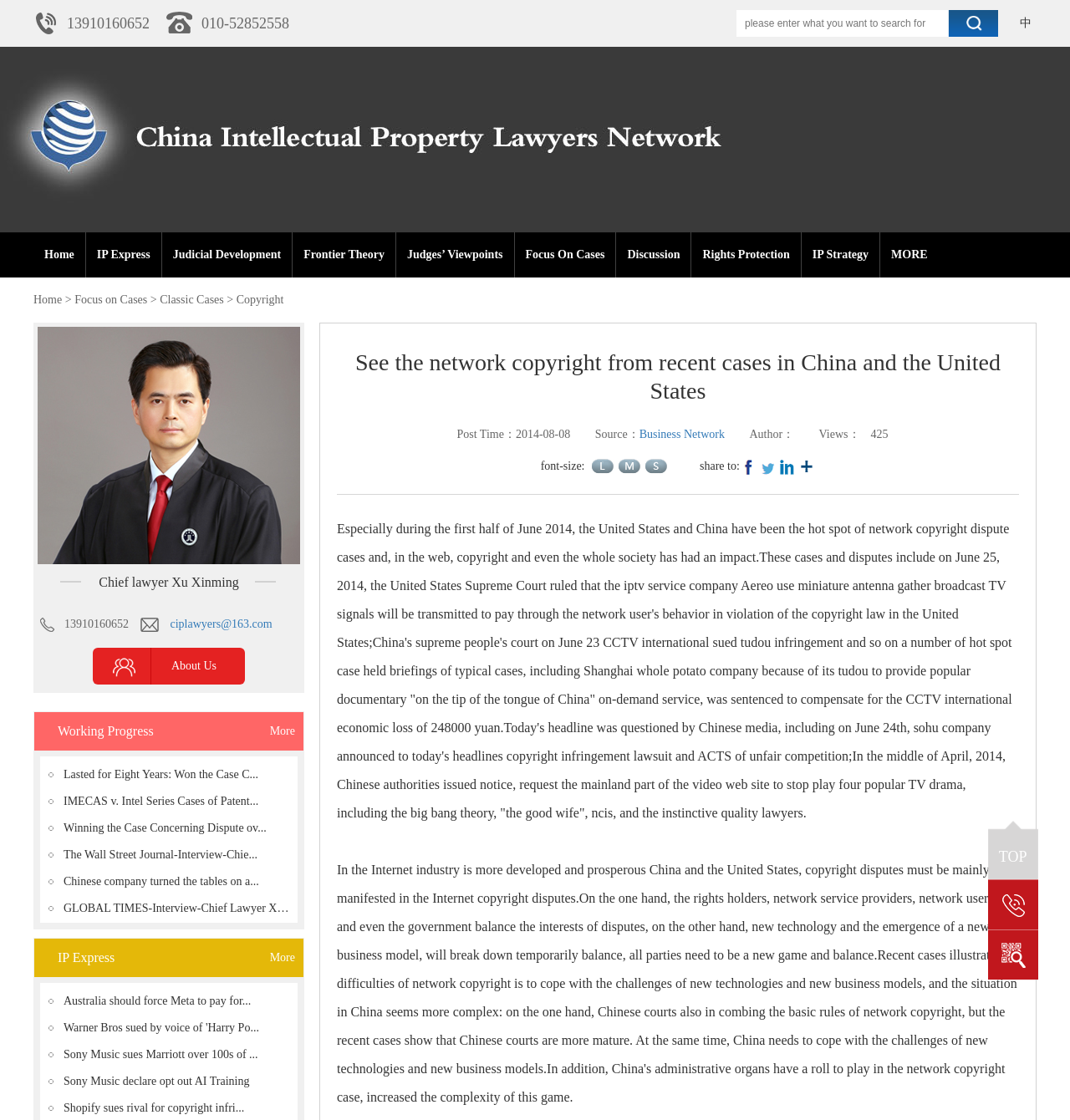Please identify the bounding box coordinates of the clickable area that will fulfill the following instruction: "search for something". The coordinates should be in the format of four float numbers between 0 and 1, i.e., [left, top, right, bottom].

[0.688, 0.009, 0.887, 0.033]